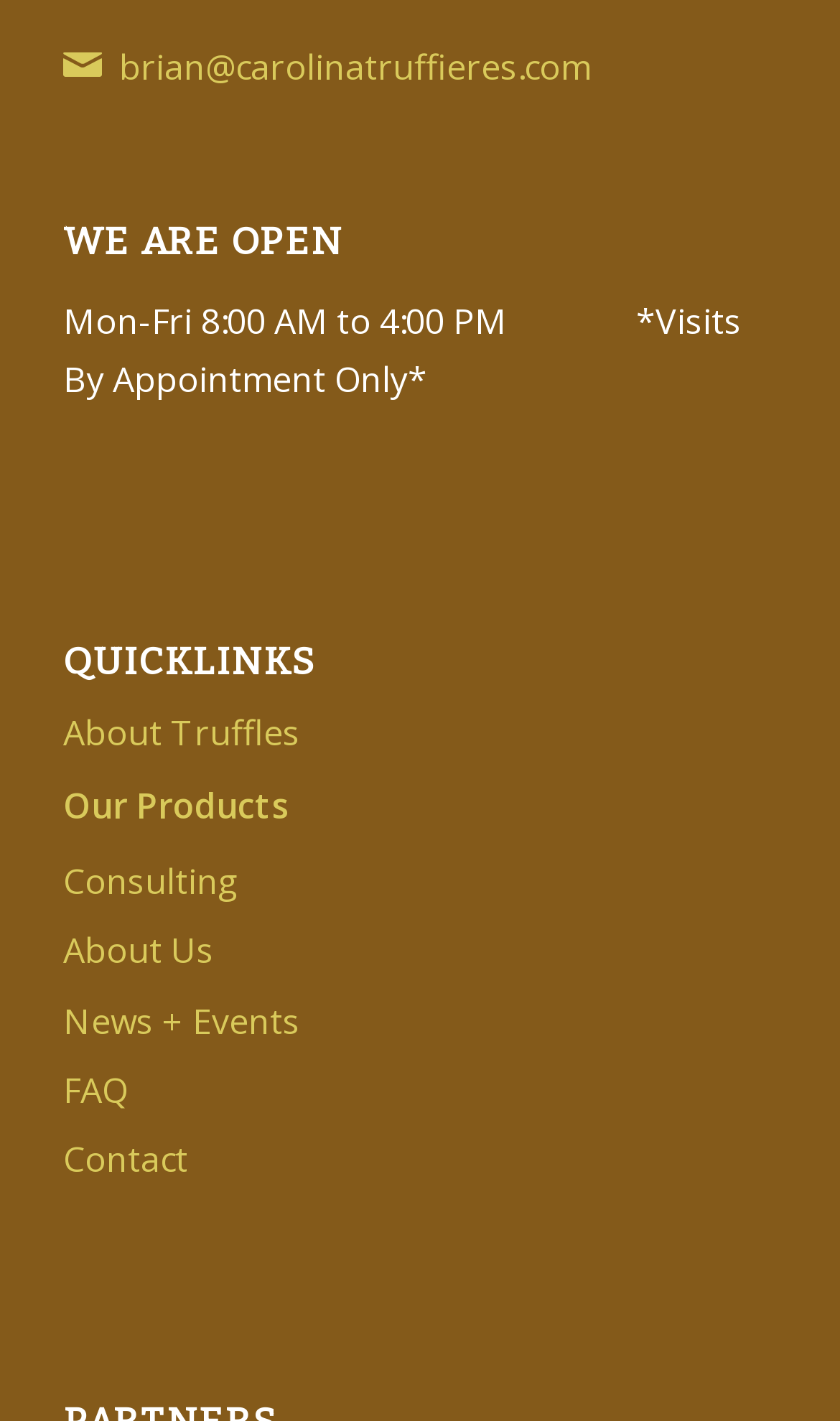What is the last quick link?
Using the visual information, respond with a single word or phrase.

Contact